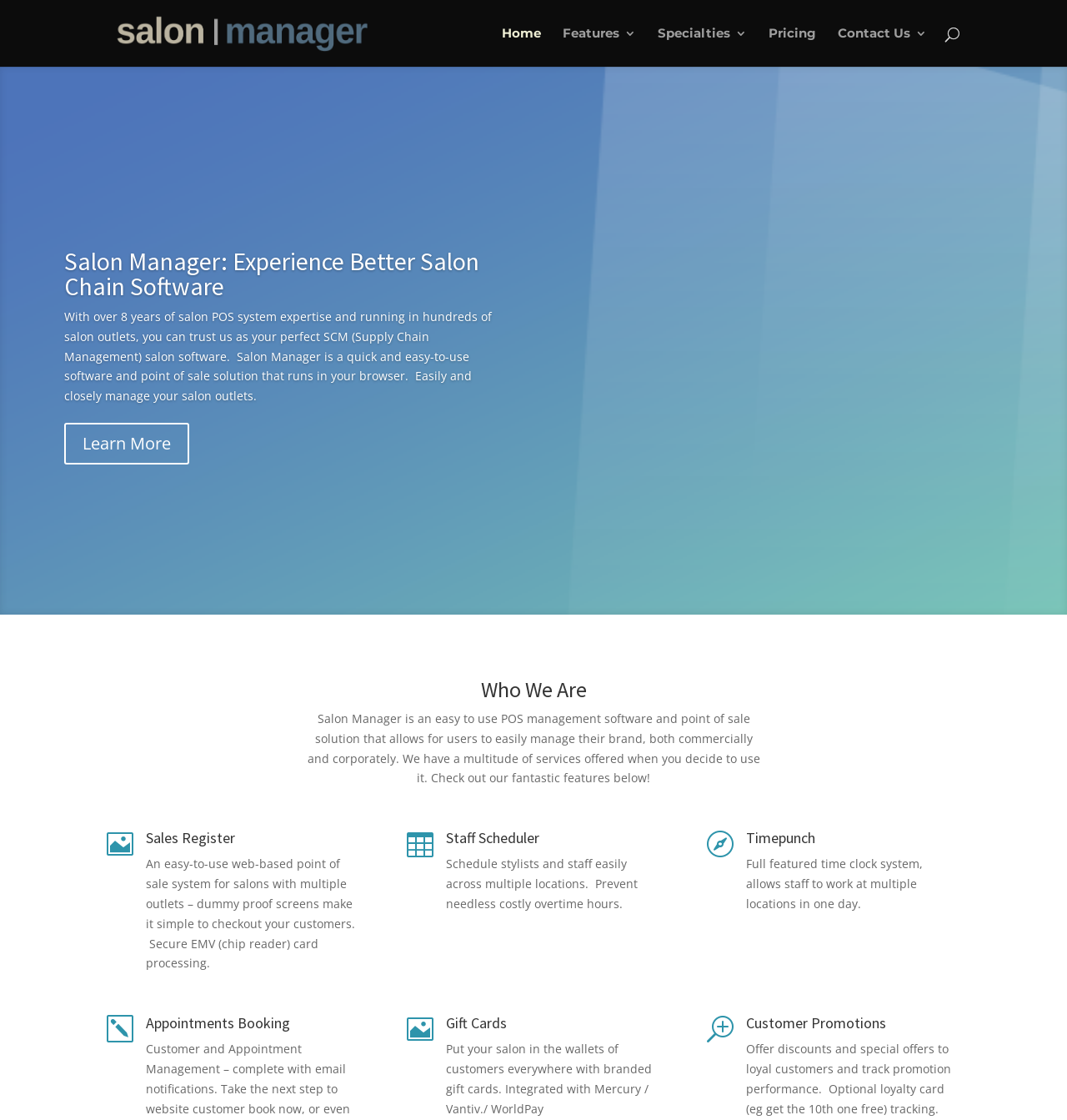How many features are highlighted on the webpage?
Please give a detailed and elaborate answer to the question based on the image.

The webpage highlights six features of the Salon Manager software, namely Sales Register, Staff Scheduler, Timepunch, Appointments Booking, Gift Cards, and Customer Promotions, each with a heading and a brief description.